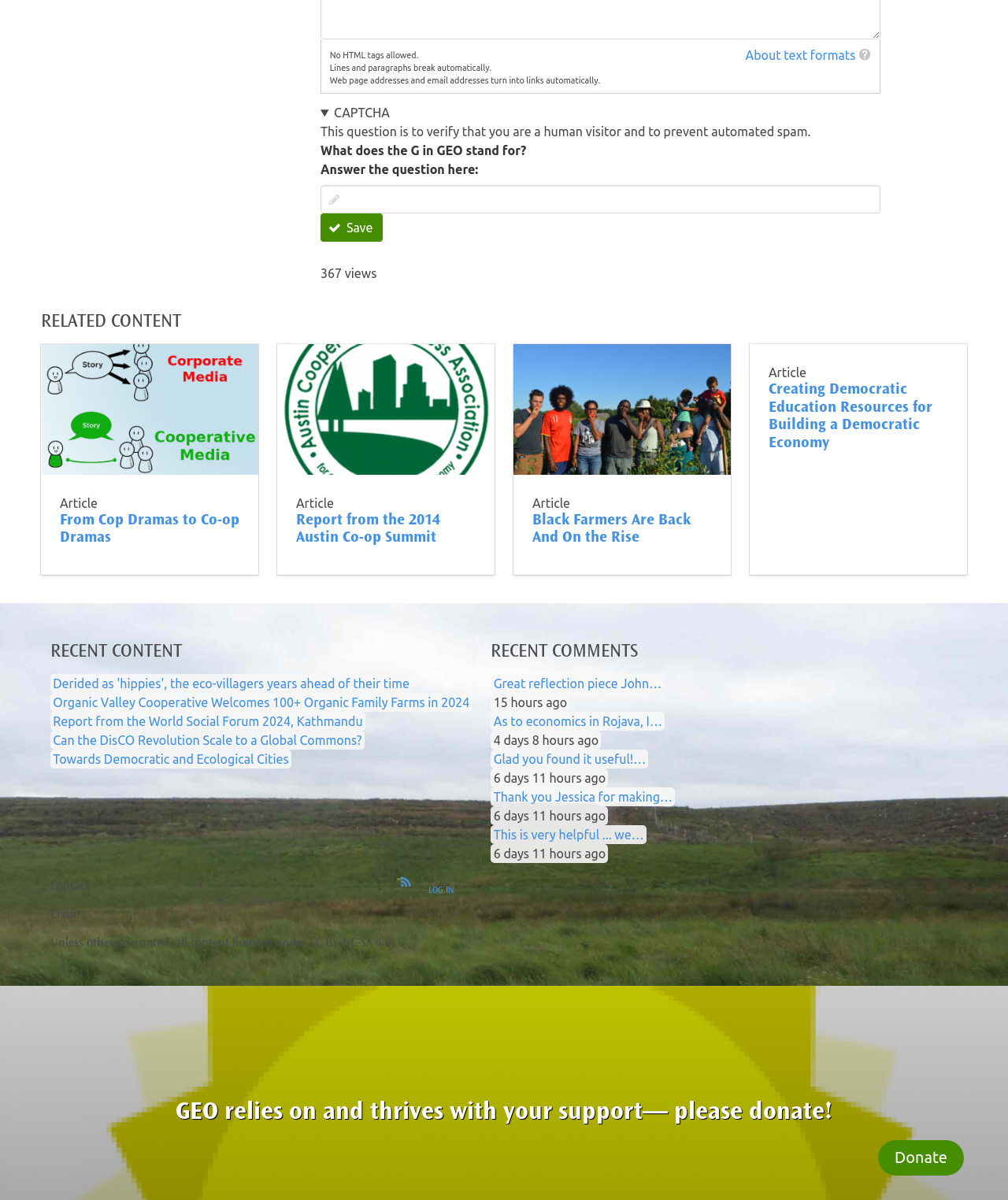Locate the bounding box coordinates of the area to click to fulfill this instruction: "Save". The bounding box should be presented as four float numbers between 0 and 1, in the order [left, top, right, bottom].

[0.318, 0.178, 0.38, 0.202]